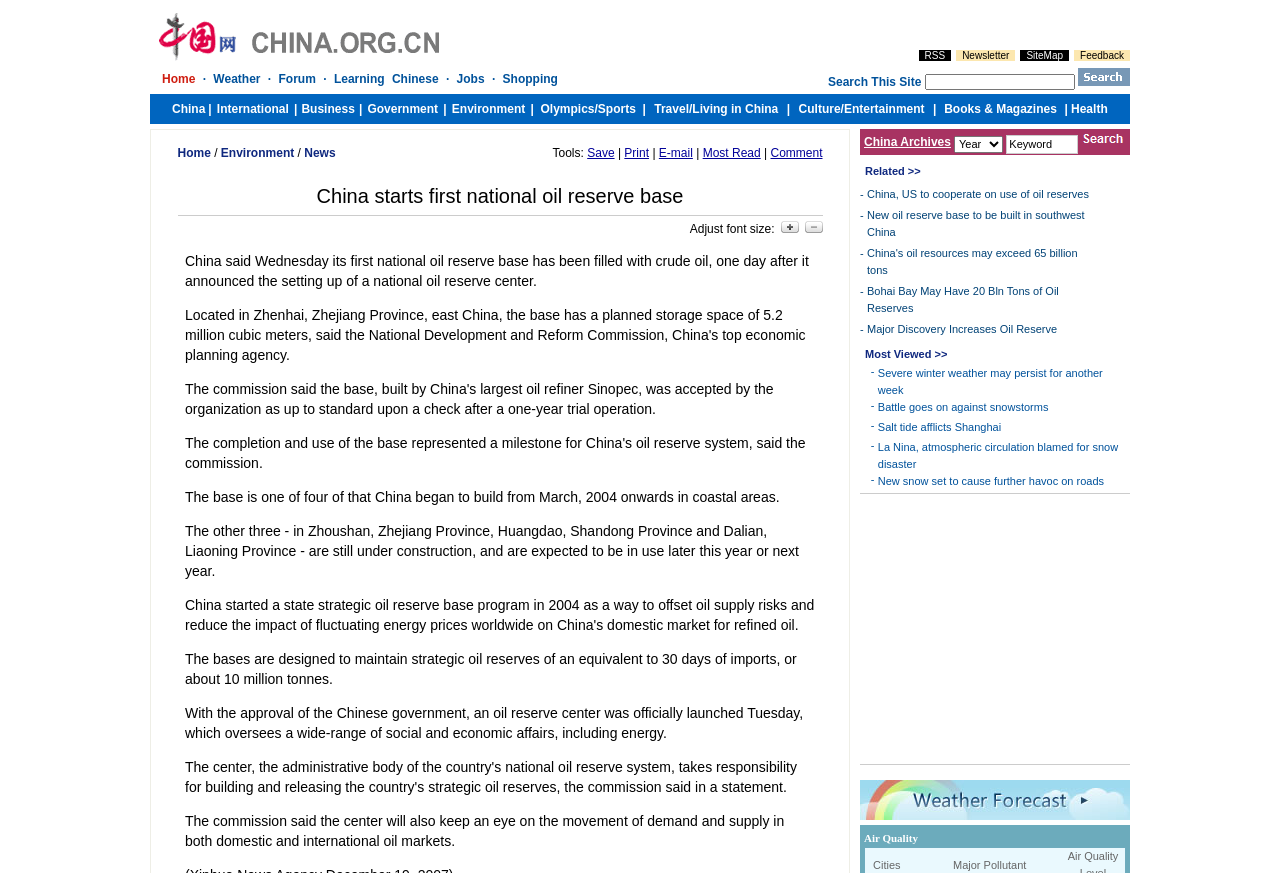Determine the bounding box coordinates for the UI element described. Format the coordinates as (top-left x, top-left y, bottom-right x, bottom-right y) and ensure all values are between 0 and 1. Element description: aria-label="Scroll right"

None